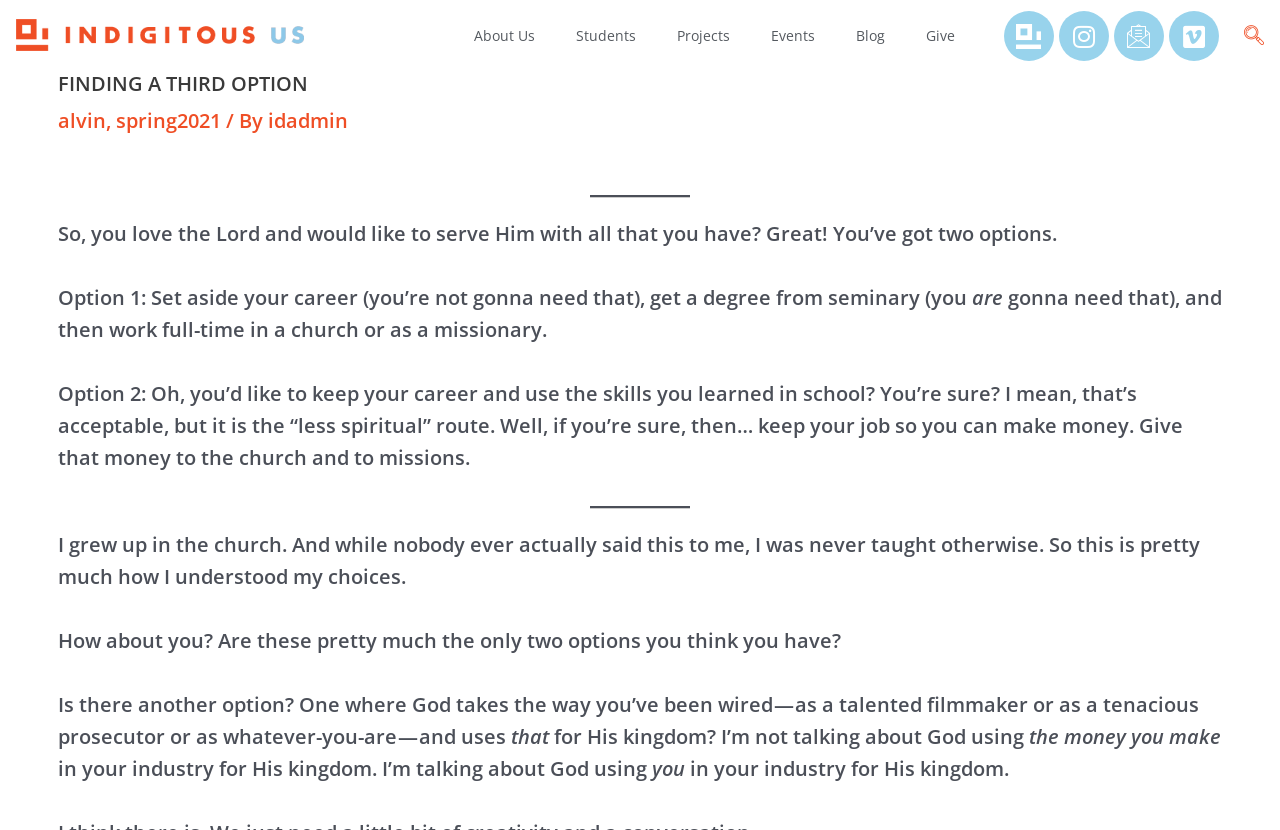Identify the bounding box coordinates of the region I need to click to complete this instruction: "Visit the 'Instagram' page".

[0.827, 0.013, 0.866, 0.073]